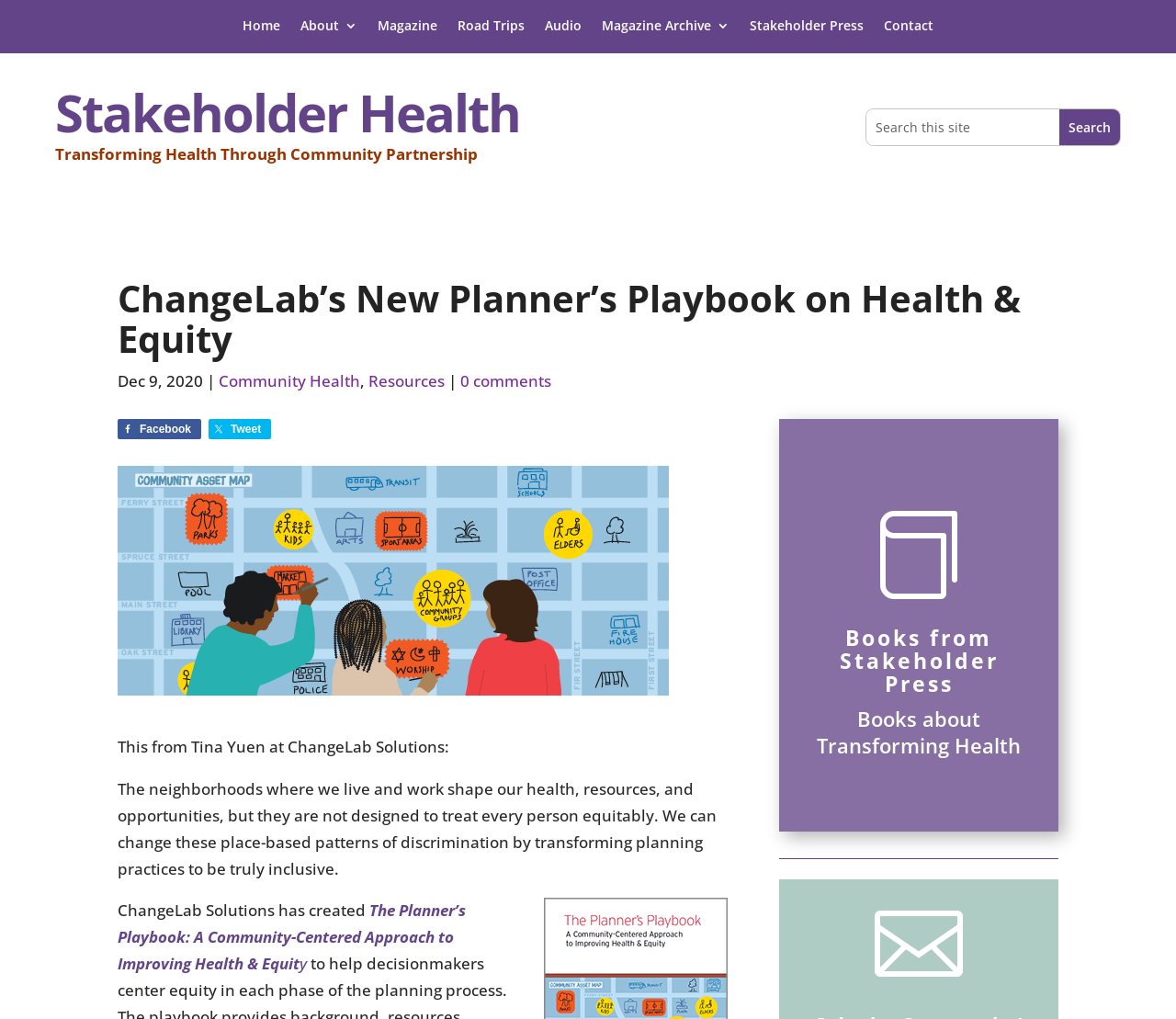Find the bounding box coordinates of the element you need to click on to perform this action: 'Play the podcast'. The coordinates should be represented by four float values between 0 and 1, in the format [left, top, right, bottom].

None